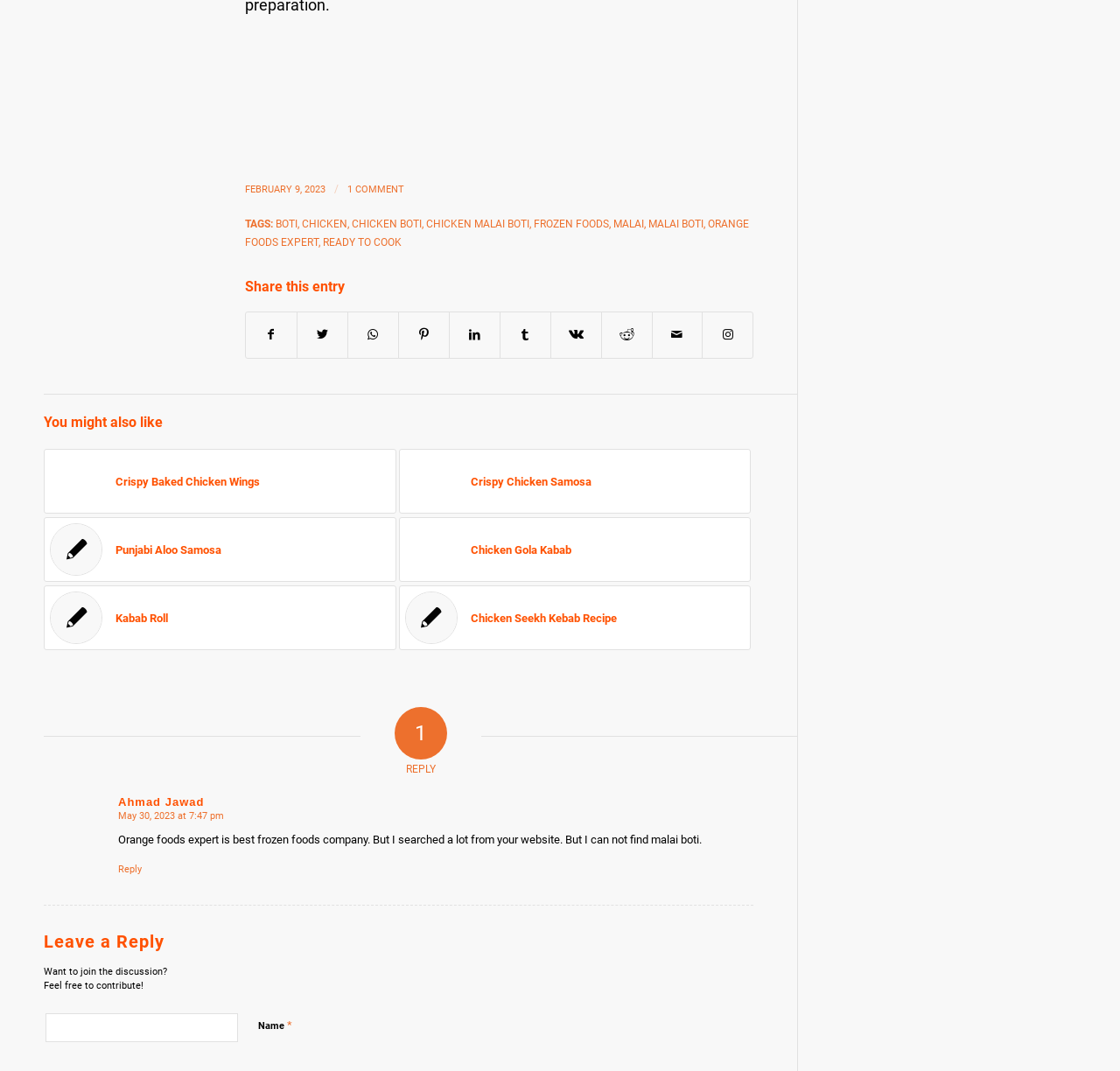Pinpoint the bounding box coordinates of the area that should be clicked to complete the following instruction: "Share this entry on Facebook". The coordinates must be given as four float numbers between 0 and 1, i.e., [left, top, right, bottom].

[0.22, 0.292, 0.265, 0.334]